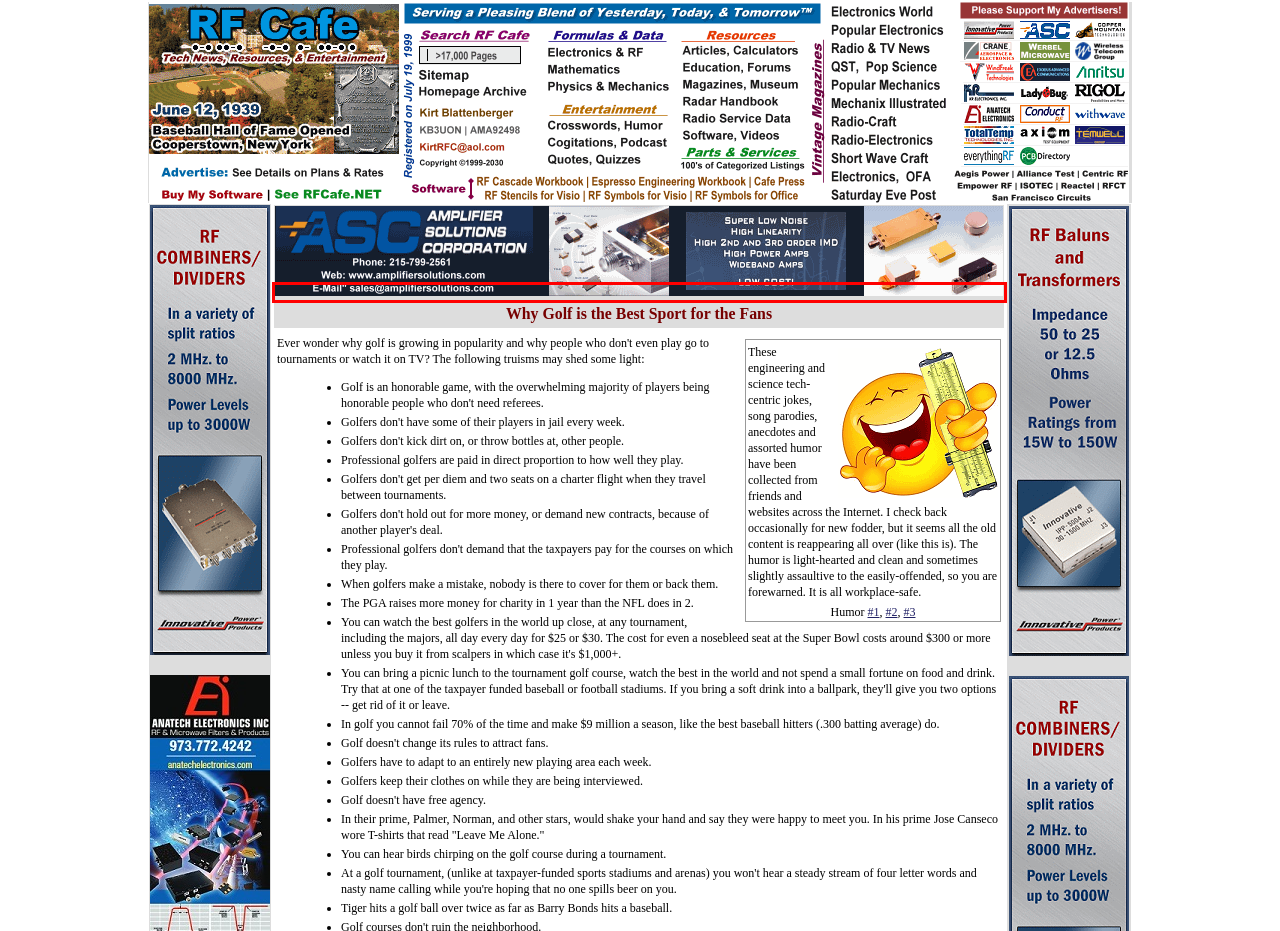You are provided with a screenshot of a webpage where a red rectangle bounding box surrounds an element. Choose the description that best matches the new webpage after clicking the element in the red bounding box. Here are the choices:
A. Airplanes and Rockets Website Homepage (Kirt Blattenberger)
B. Amplifier Solutions - High Quality Hybrid Amplifiers
C. RF & Microwave Filters Manufacturer | Anatech Electronics
D. Baluns and Transformers | Innovative Power Products
E. KR Electronics, Inc. – KR Electronics RF Filters and LC Filters
F. RF Cafe Espresso Engineering Workbook™ for Excel - RF Cafe
G. Dividers – Combiners | Innovative Power Products
H. RF Workbench - the world's most downloaded RF Cascade program! - RF Cafe

B